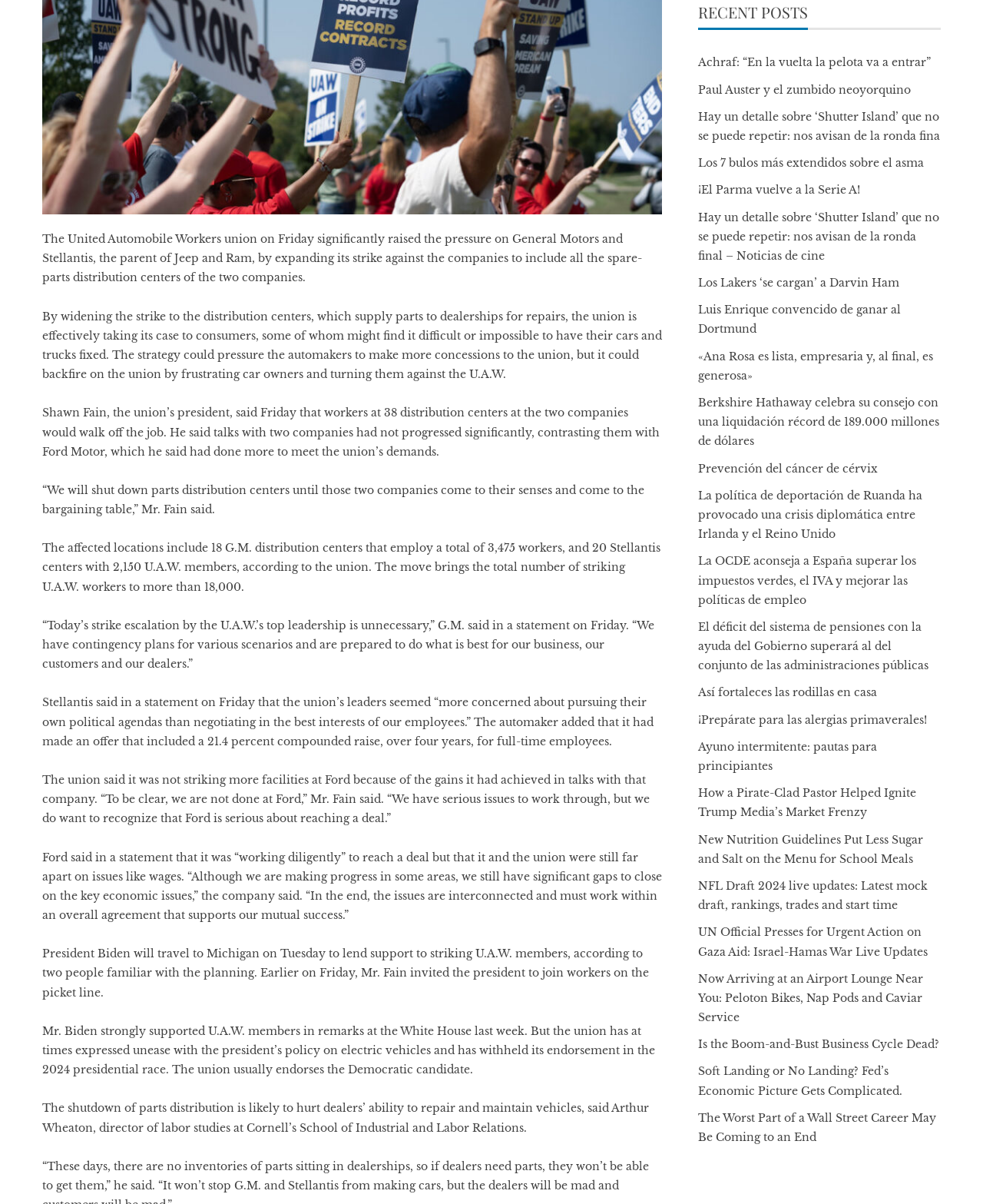Calculate the bounding box coordinates of the UI element given the description: "Prevención del cáncer de cérvix".

[0.71, 0.383, 0.893, 0.395]